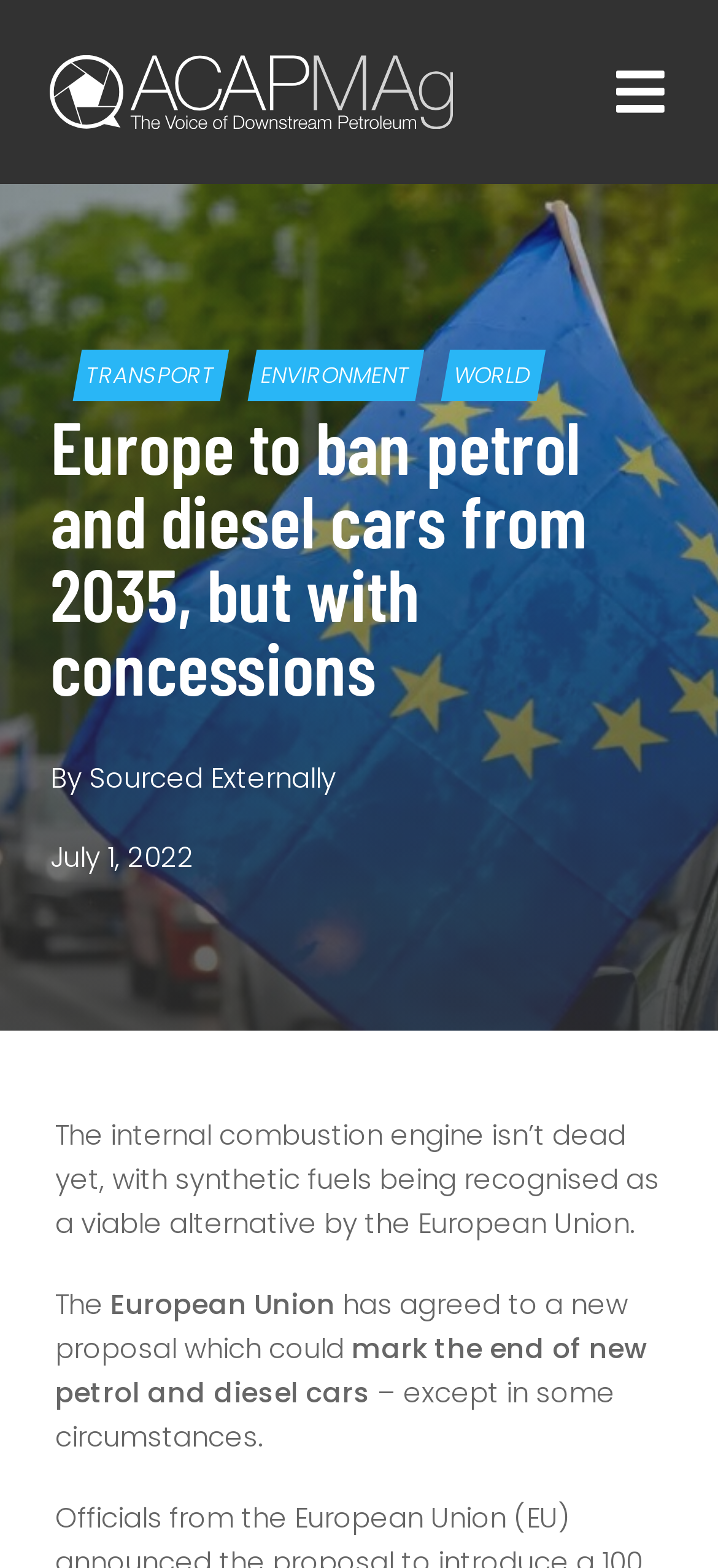Identify the webpage's primary heading and generate its text.

Europe to ban petrol and diesel cars from 2035, but with concessions